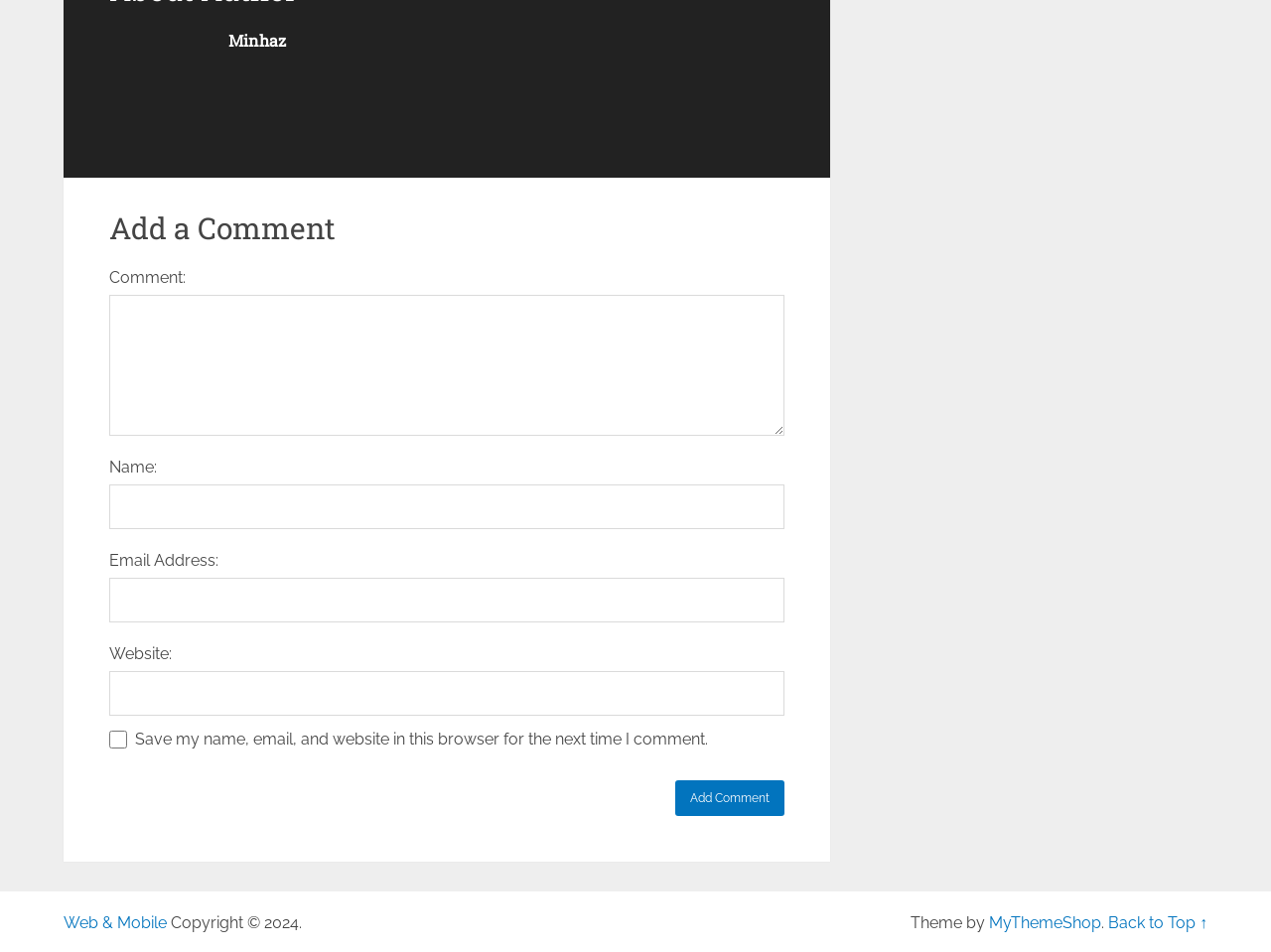What is the function of the checkbox?
Give a single word or phrase answer based on the content of the image.

To save user information